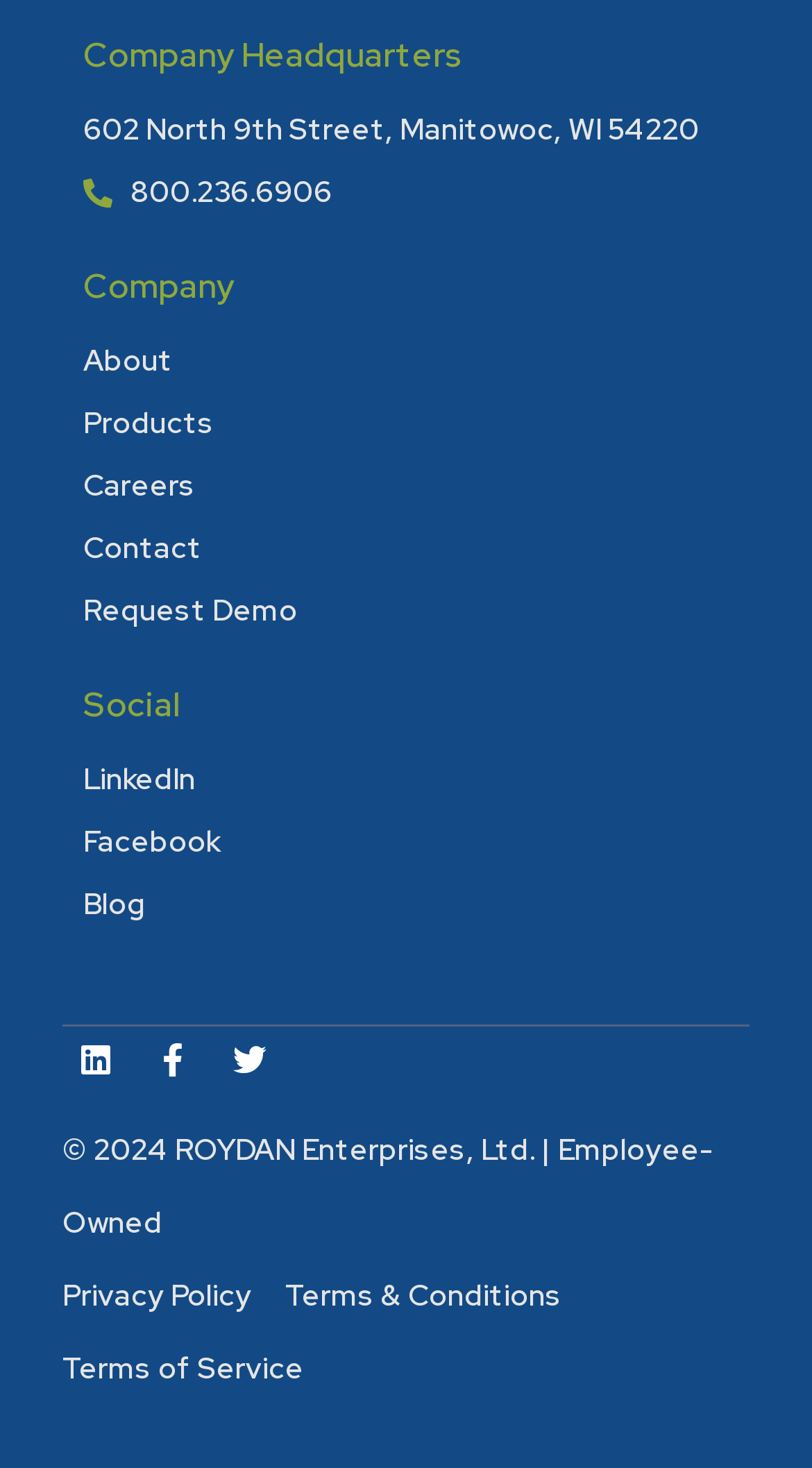What is the company's headquarters address?
Using the image, respond with a single word or phrase.

602 North 9th Street, Manitowoc, WI 54220